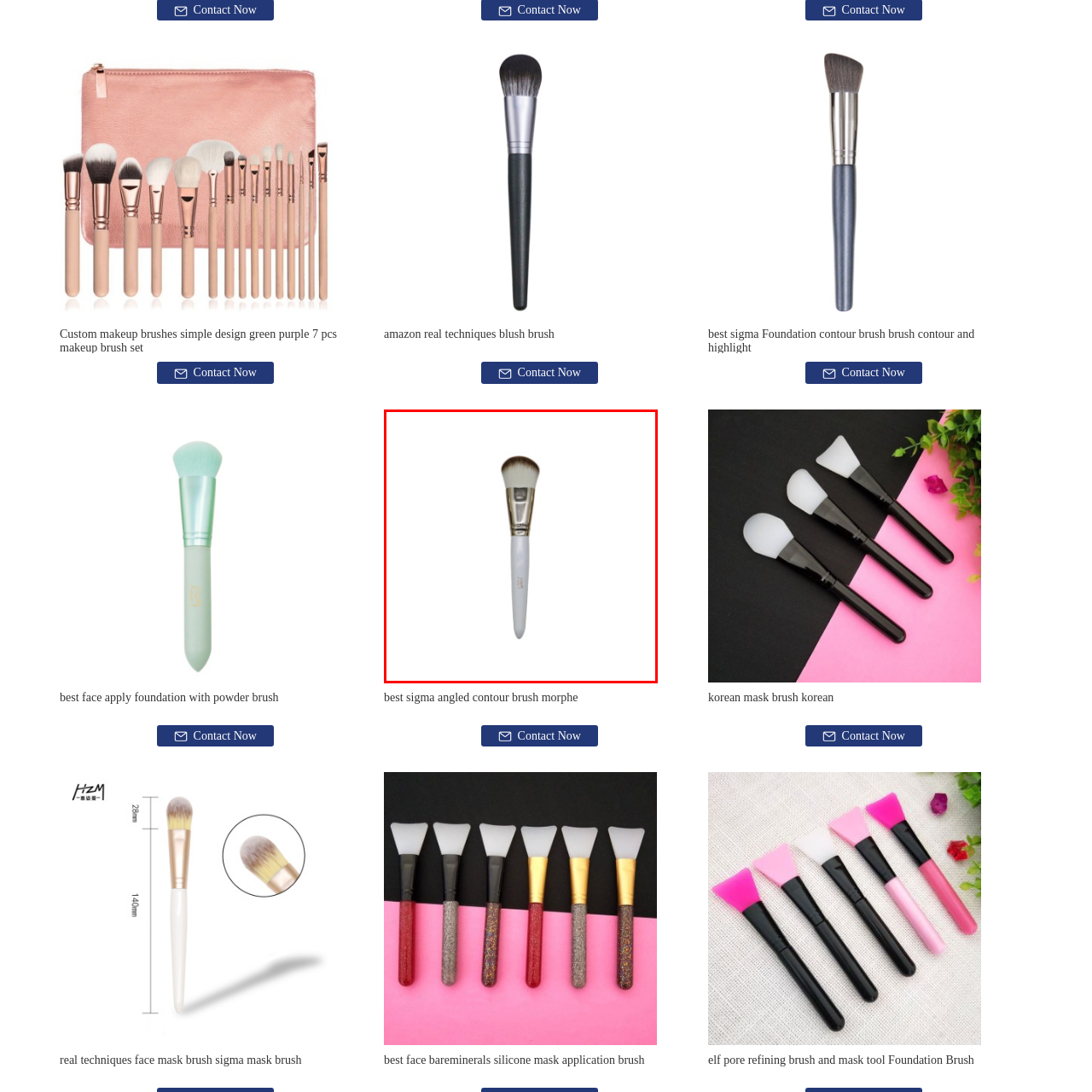What is the purpose of the brush?
Look at the image surrounded by the red border and respond with a one-word or short-phrase answer based on your observation.

Contouring